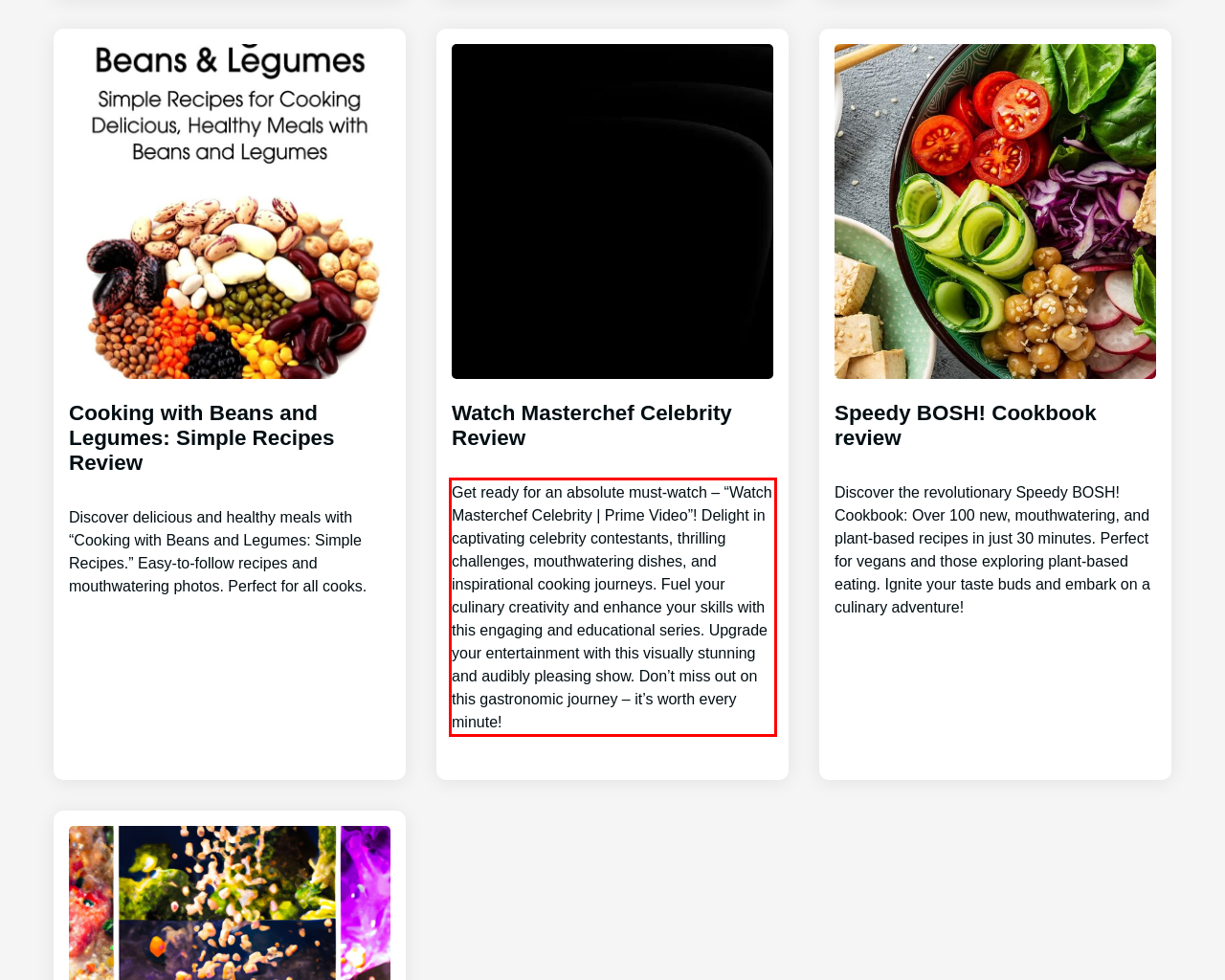Identify and extract the text within the red rectangle in the screenshot of the webpage.

Get ready for an absolute must-watch – “Watch Masterchef Celebrity | Prime Video”! Delight in captivating celebrity contestants, thrilling challenges, mouthwatering dishes, and inspirational cooking journeys. Fuel your culinary creativity and enhance your skills with this engaging and educational series. Upgrade your entertainment with this visually stunning and audibly pleasing show. Don’t miss out on this gastronomic journey – it’s worth every minute!